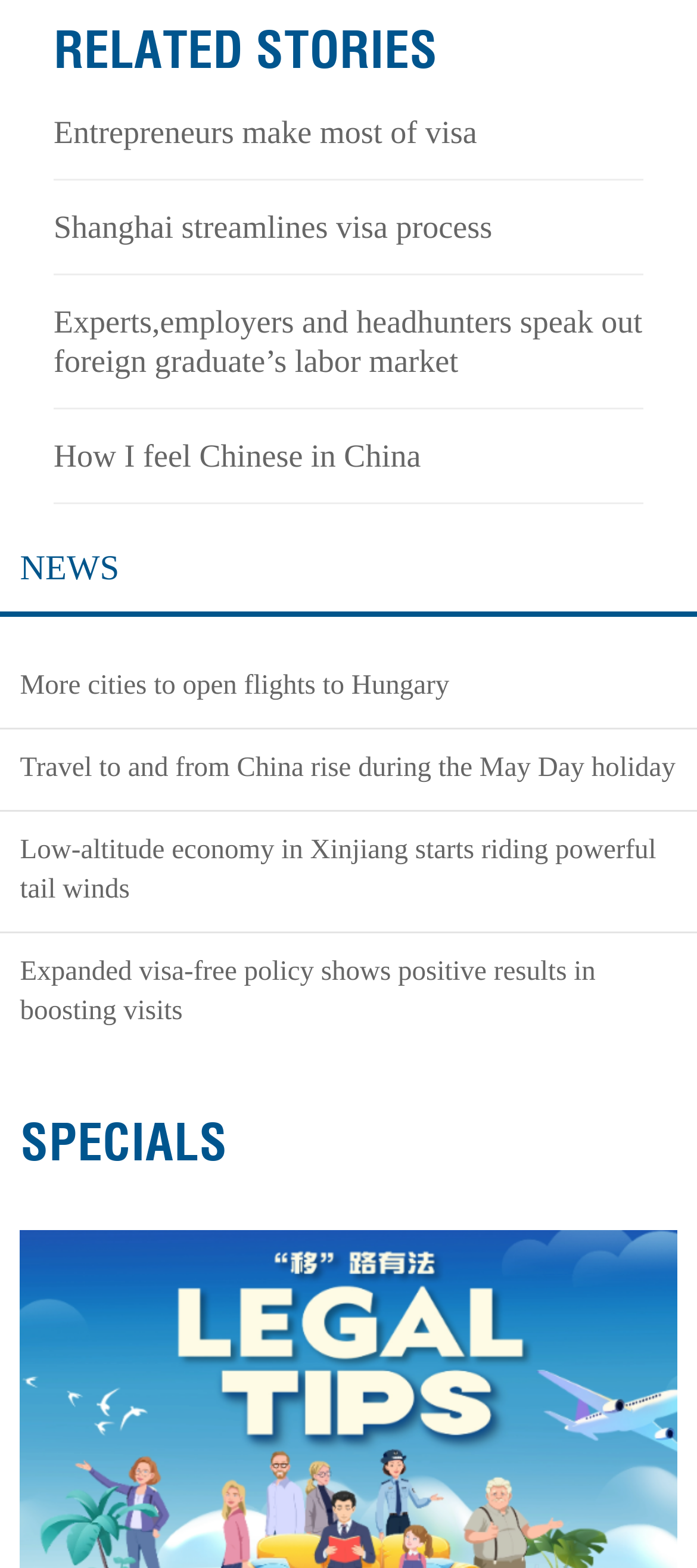Give a one-word or short phrase answer to this question: 
What is the topic of the link 'How I feel Chinese in China'?

Personal experience